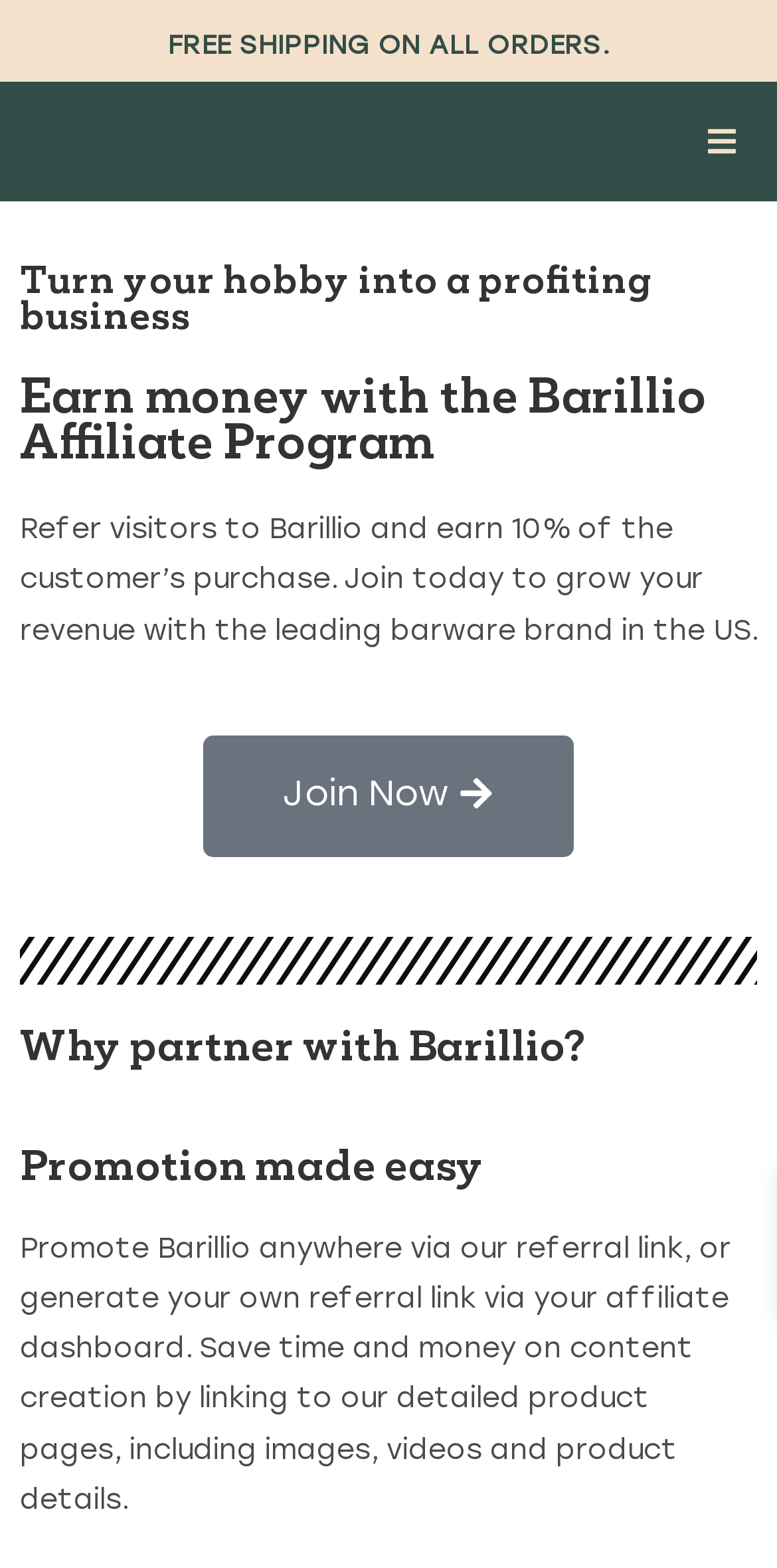Identify and provide the main heading of the webpage.

Earn money with the Barillio Affiliate Program